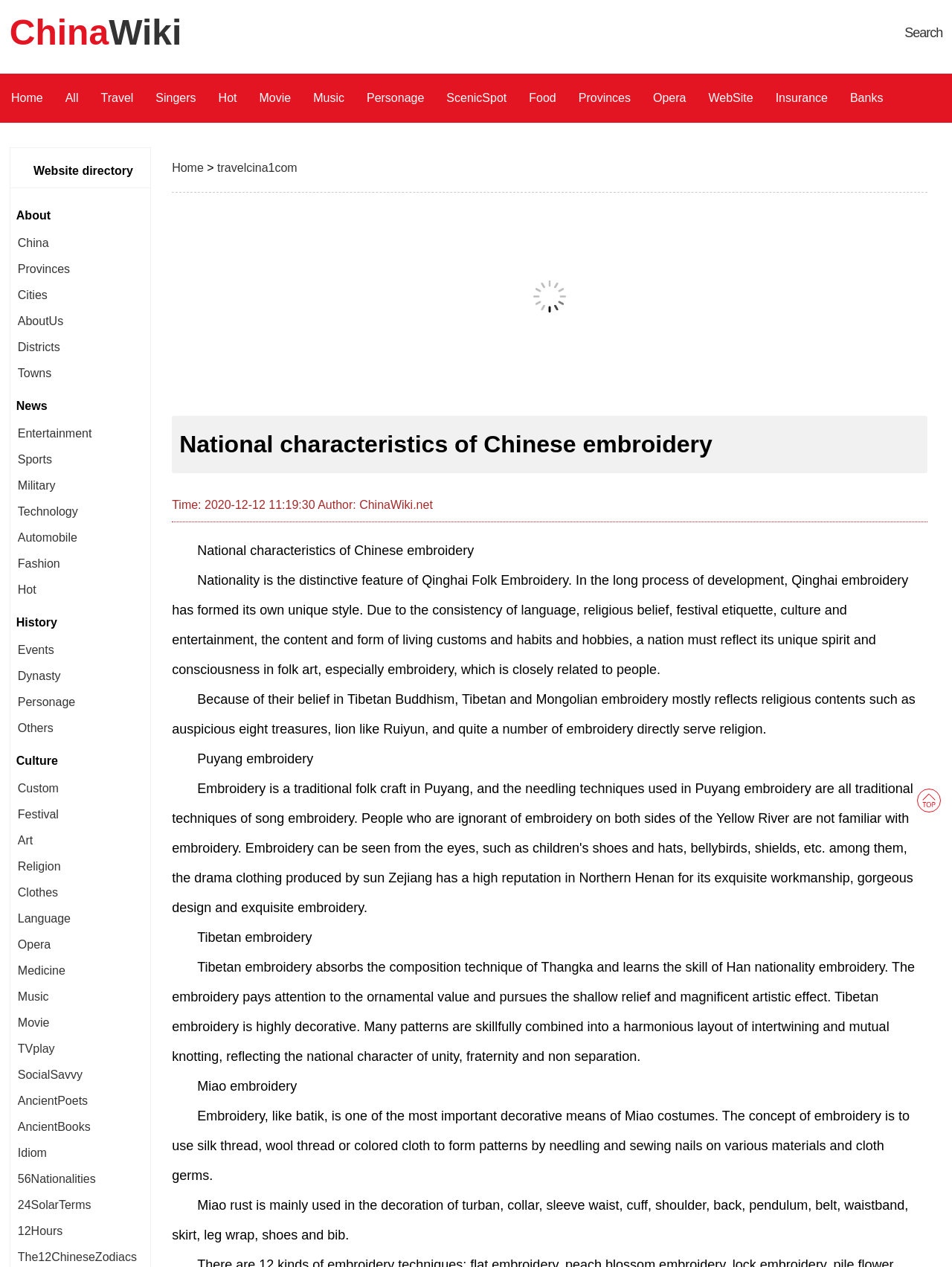Please find the bounding box coordinates of the element that must be clicked to perform the given instruction: "Search for something". The coordinates should be four float numbers from 0 to 1, i.e., [left, top, right, bottom].

[0.95, 0.02, 0.99, 0.032]